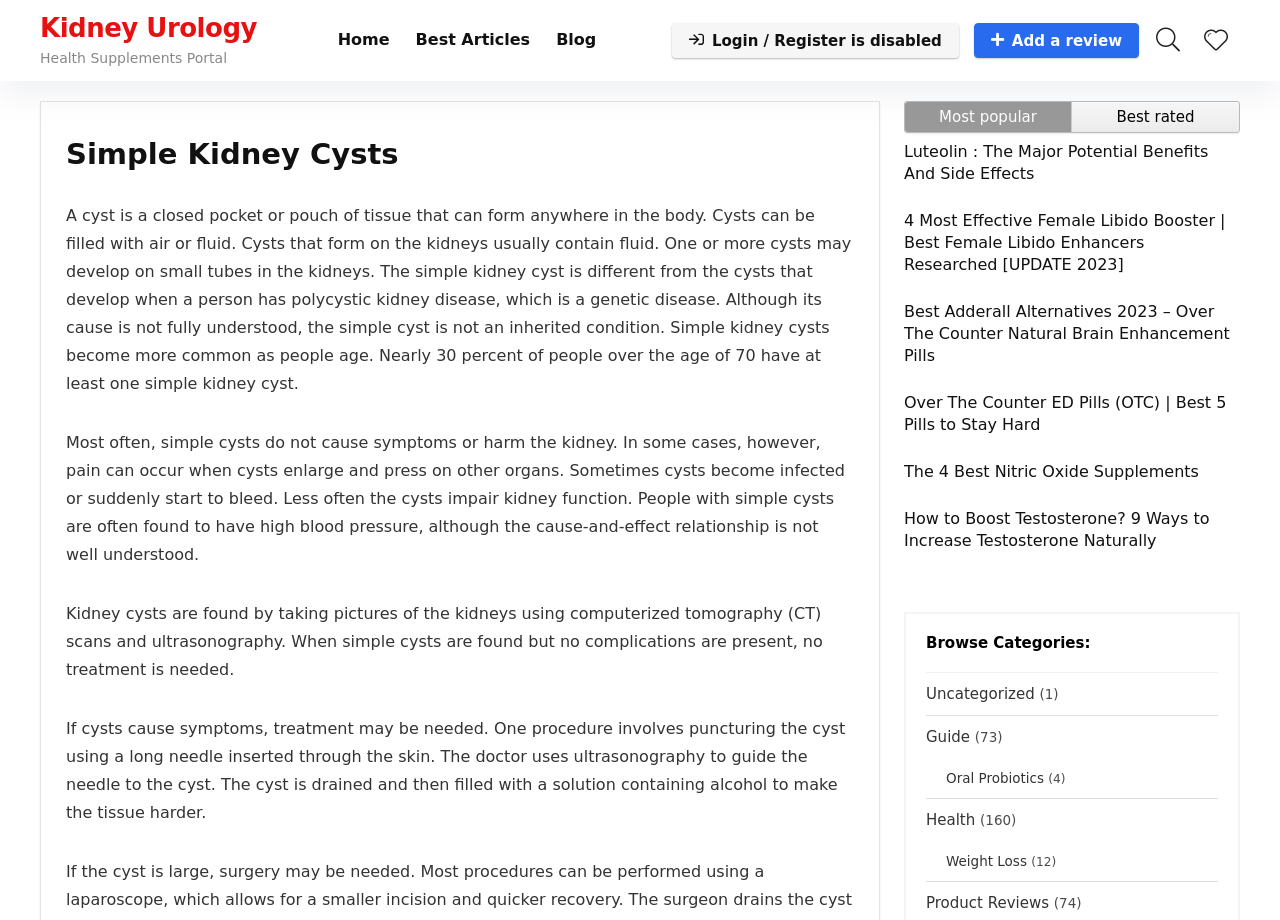What is the category of the article 'Luteolin : The Major Potential Benefits And Side Effects'?
Answer the question with a single word or phrase by looking at the picture.

Health Supplements Portal